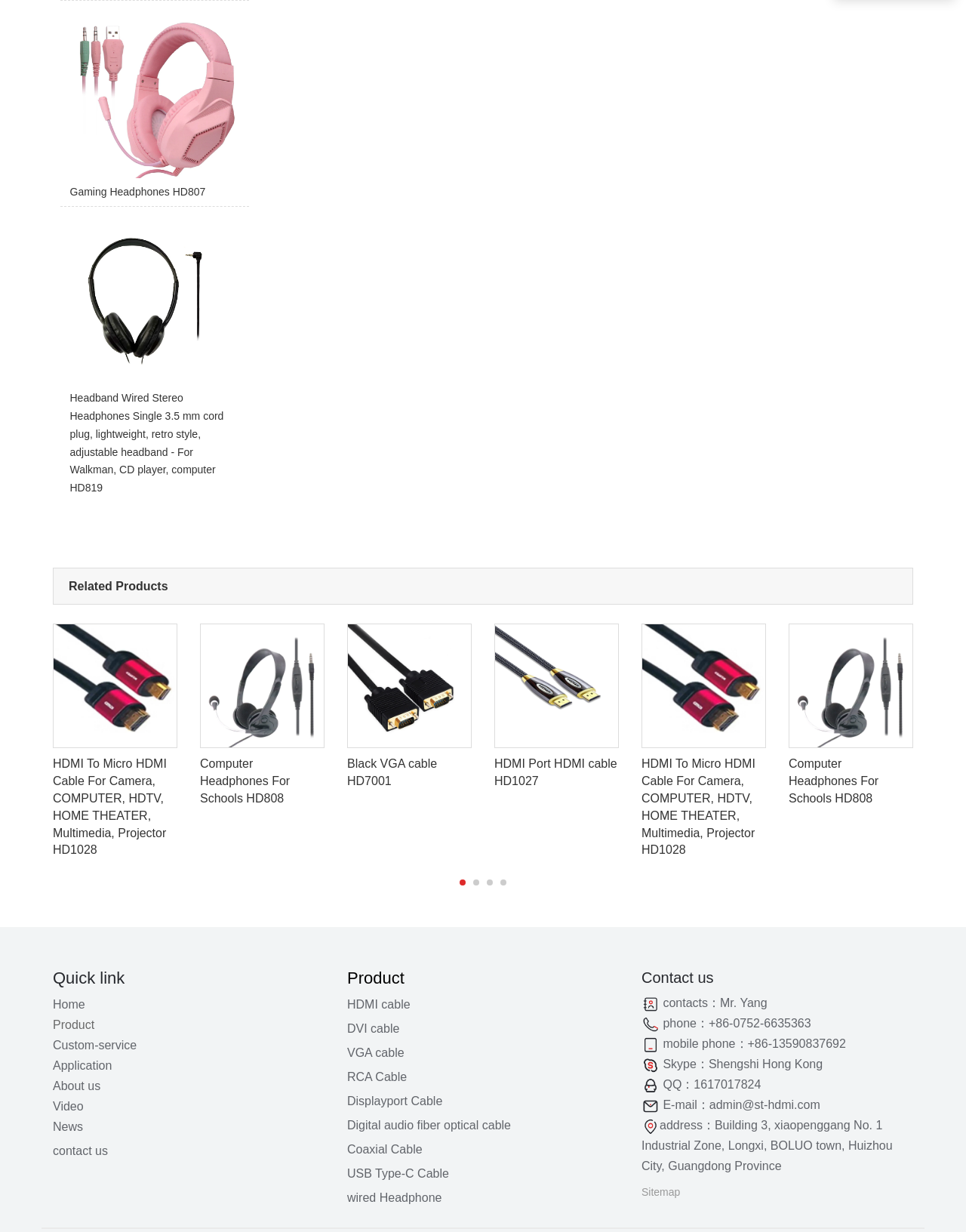Please determine the bounding box coordinates for the UI element described as: "Gaming Headphones HD807".

[0.062, 0.007, 0.258, 0.167]